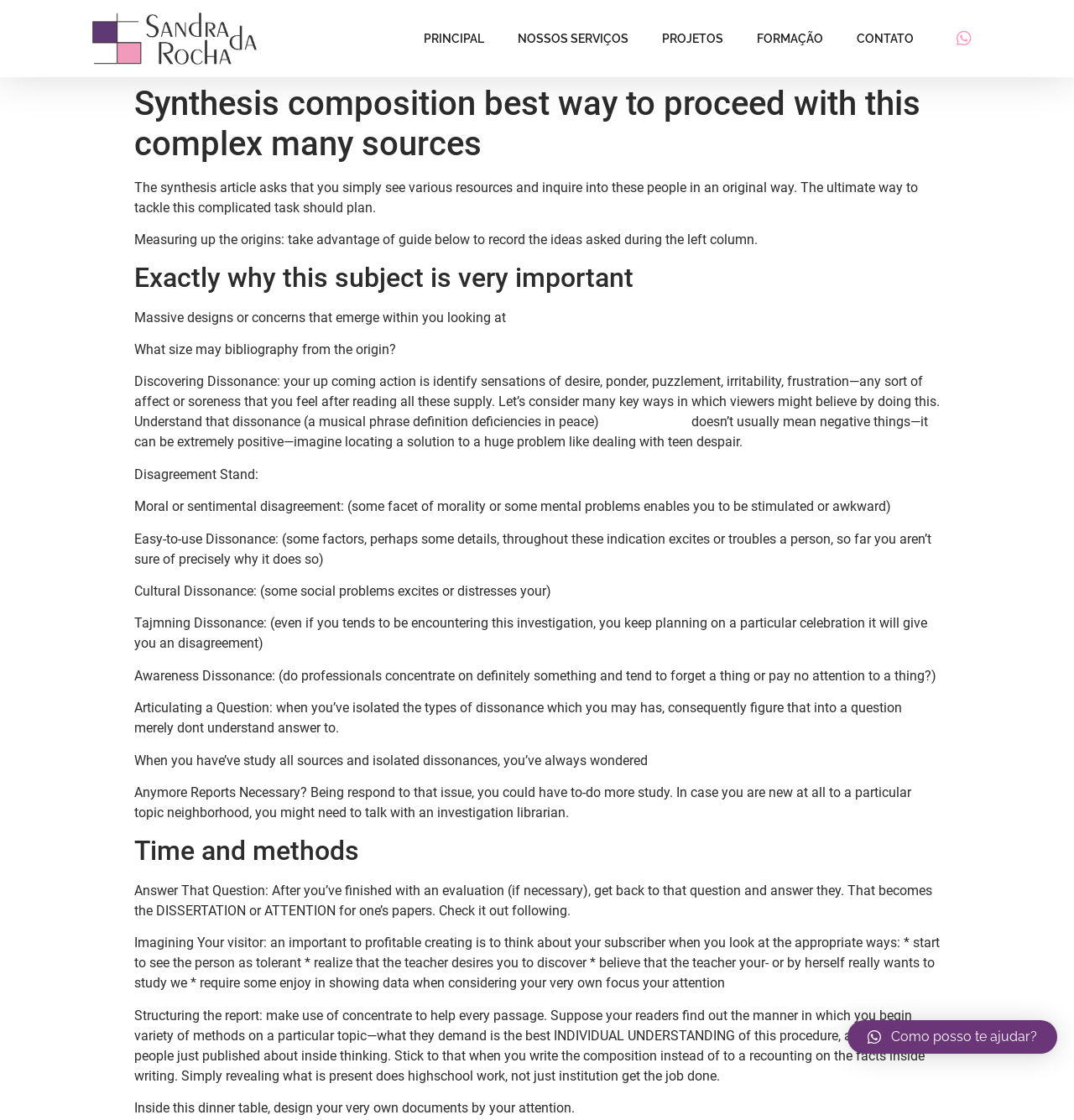Give a detailed explanation of the elements present on the webpage.

This webpage is about synthesis composition and how to approach it. At the top, there is a header section with a title "Synthesis composition best way to proceed with this complex many sources – Sandra da Rocha" and a link to "Arquiteta Sandra da Rocha" accompanied by an image. Below this, there is a navigation menu with links to "PRINCIPAL", "NOSSOS SERVIÇOS", "PROJETOS", "FORMAÇÃO", and "CONTATO". 

On the left side, there is a WhatsApp link with an icon. The main content of the page is divided into sections, starting with an introduction to synthesis composition, which explains that it involves seeing various resources and inquiring into them in an original way. 

The next section is about measuring up the origins, followed by a heading "Exactly why this subject is very important". This is followed by several paragraphs discussing the importance of the subject, including massive designs or concerns that emerge, the size of the bibliography, and discovering dissonance. 

There is a link to "write my essay" in the middle of the page. The text continues to discuss dissonance, including moral or sentimental disagreement, easy-to-use dissonance, cultural dissonance, tajmning dissonance, awareness dissonance, and articulating a question. 

The next section is about time and methods, followed by a discussion on answering the question, imagining the reader, structuring the report, and designing one's own documents. At the bottom of the page, there is a link with a question "Como posso te ajudar?" (How can I help you?).